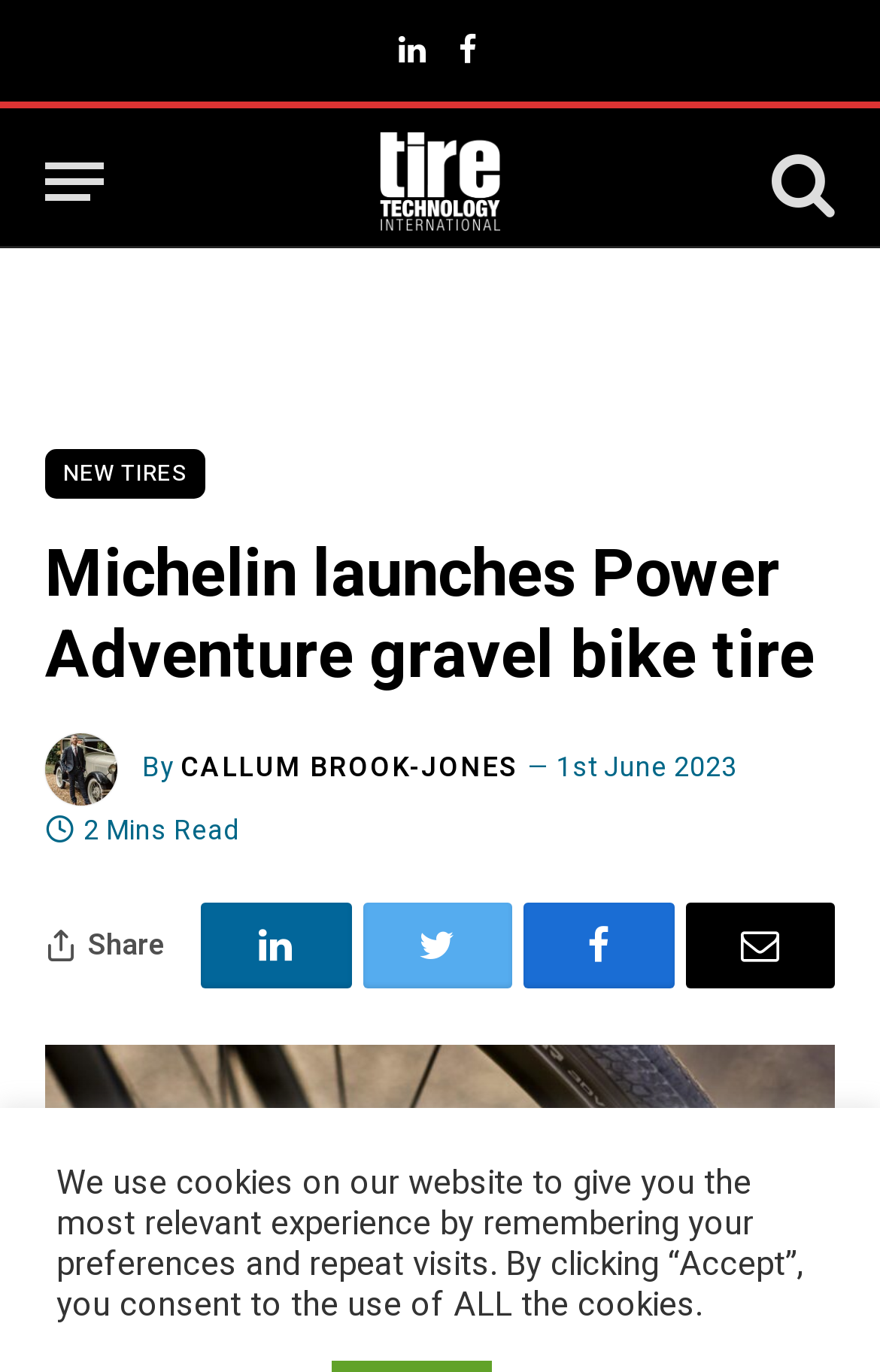Identify the bounding box coordinates of the region that should be clicked to execute the following instruction: "Read the article by Callum Brook-Jones".

[0.205, 0.545, 0.589, 0.574]